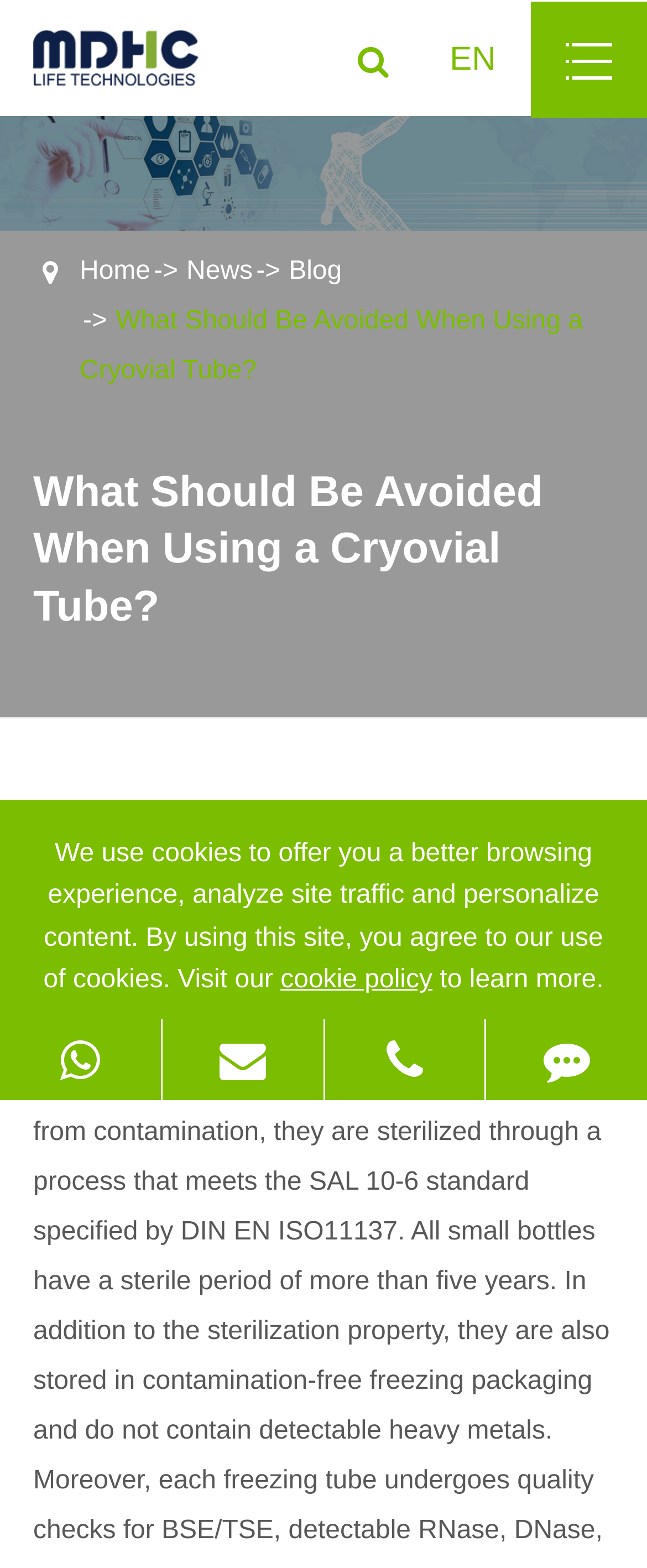Give a one-word or one-phrase response to the question:
How many contact methods are provided?

4